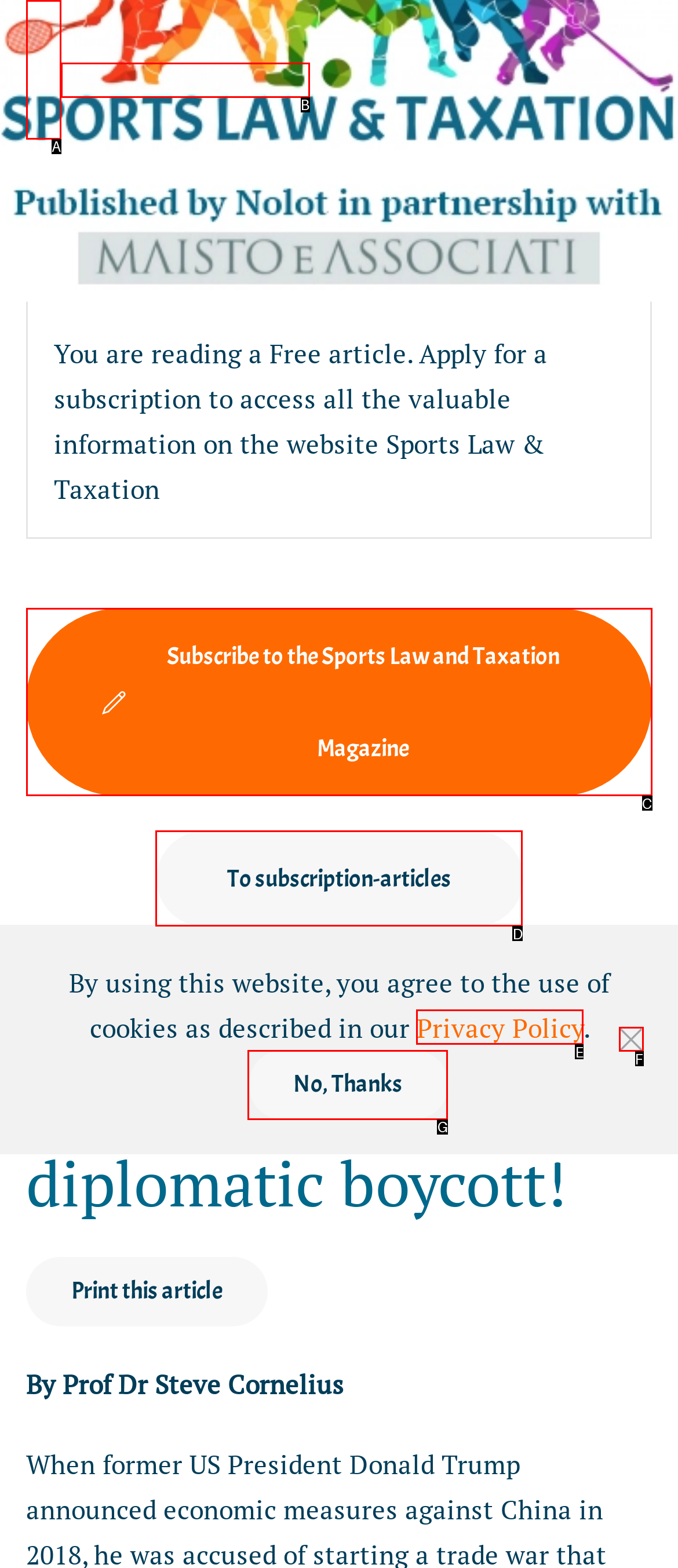Select the option that matches this description: aria-label="Open menu"
Answer by giving the letter of the chosen option.

A